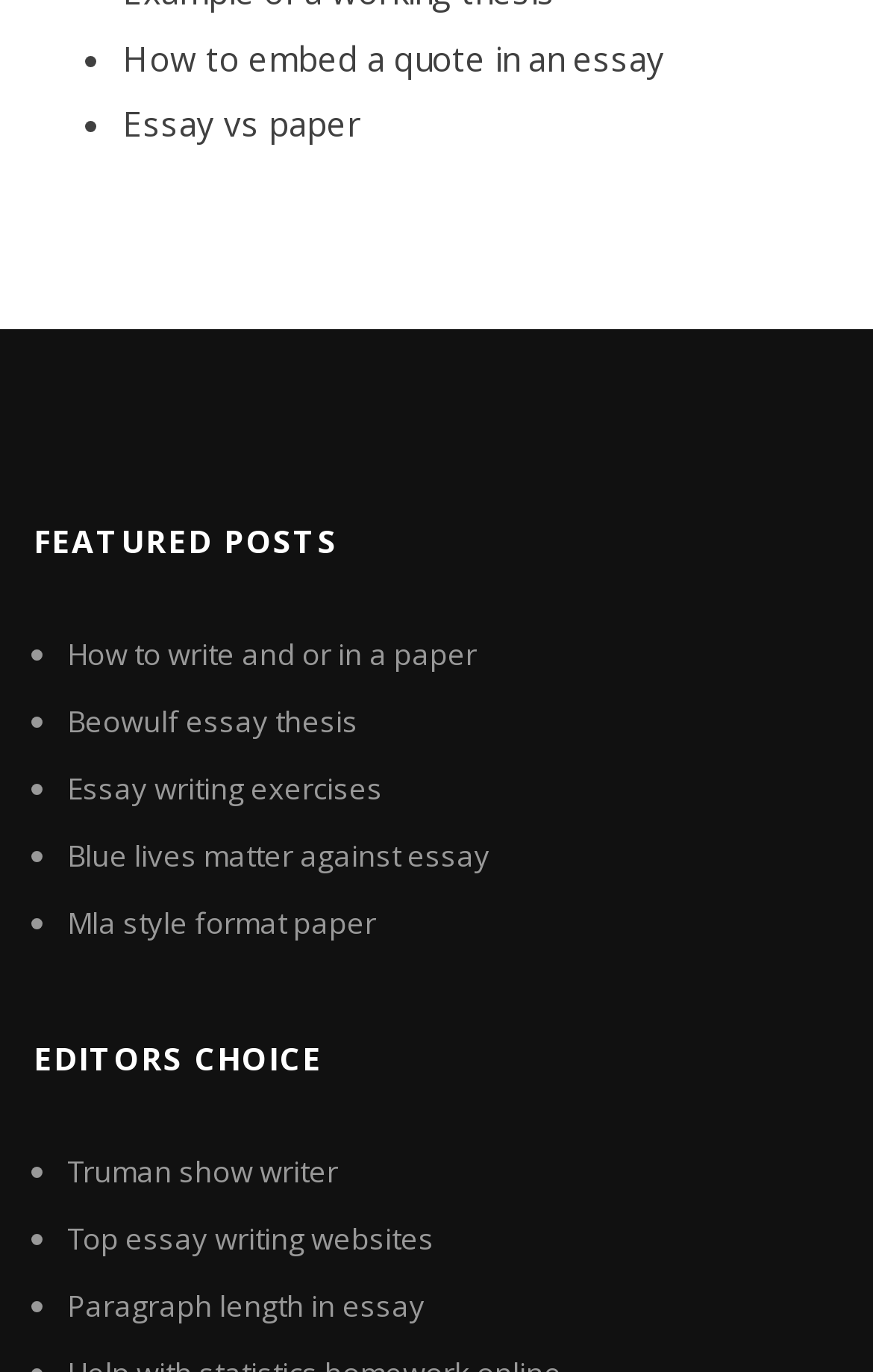Bounding box coordinates are specified in the format (top-left x, top-left y, bottom-right x, bottom-right y). All values are floating point numbers bounded between 0 and 1. Please provide the bounding box coordinate of the region this sentence describes: Top essay writing websites

[0.077, 0.887, 0.497, 0.917]